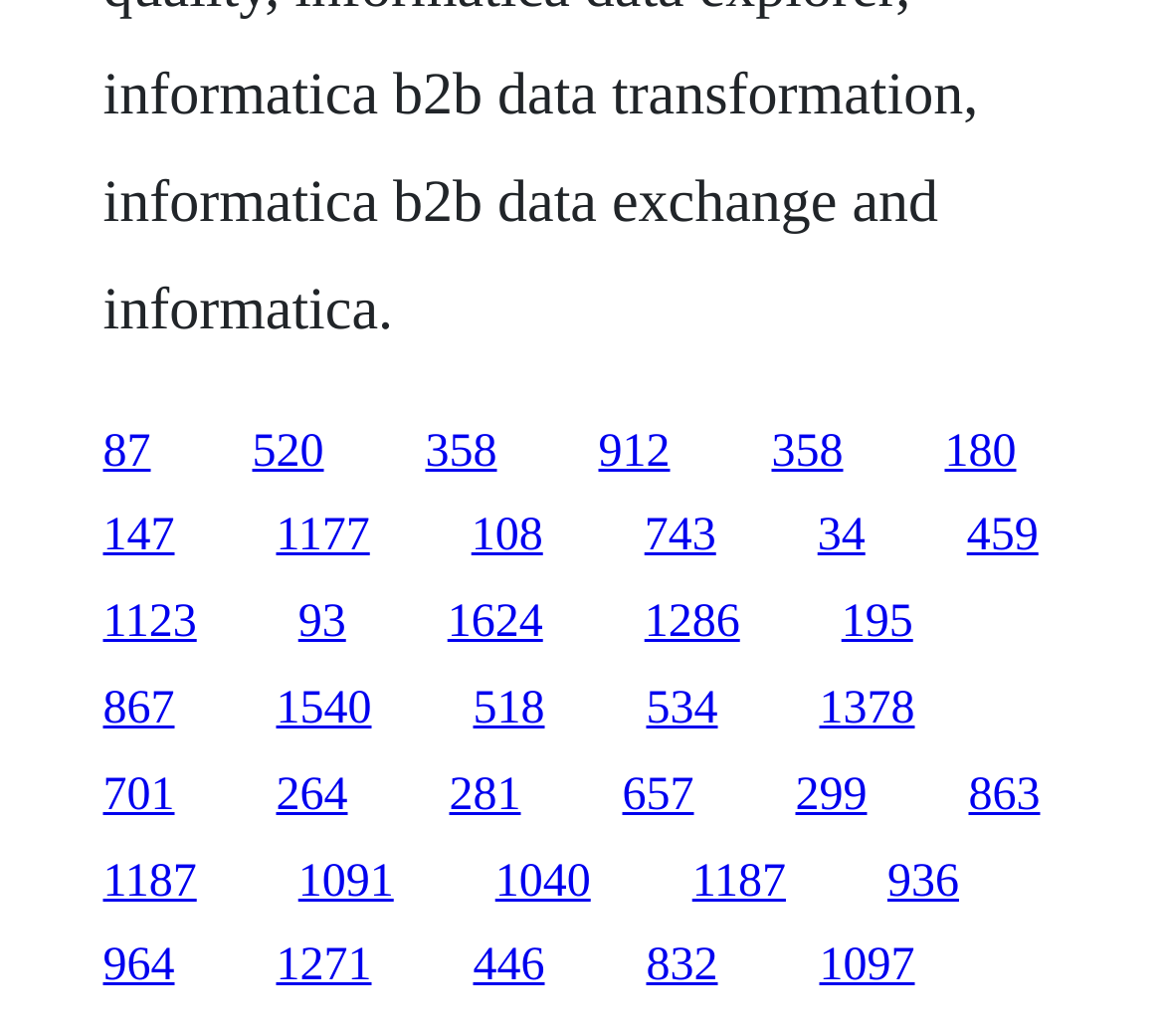Please specify the bounding box coordinates of the clickable region to carry out the following instruction: "click the first link". The coordinates should be four float numbers between 0 and 1, in the format [left, top, right, bottom].

[0.088, 0.411, 0.129, 0.46]